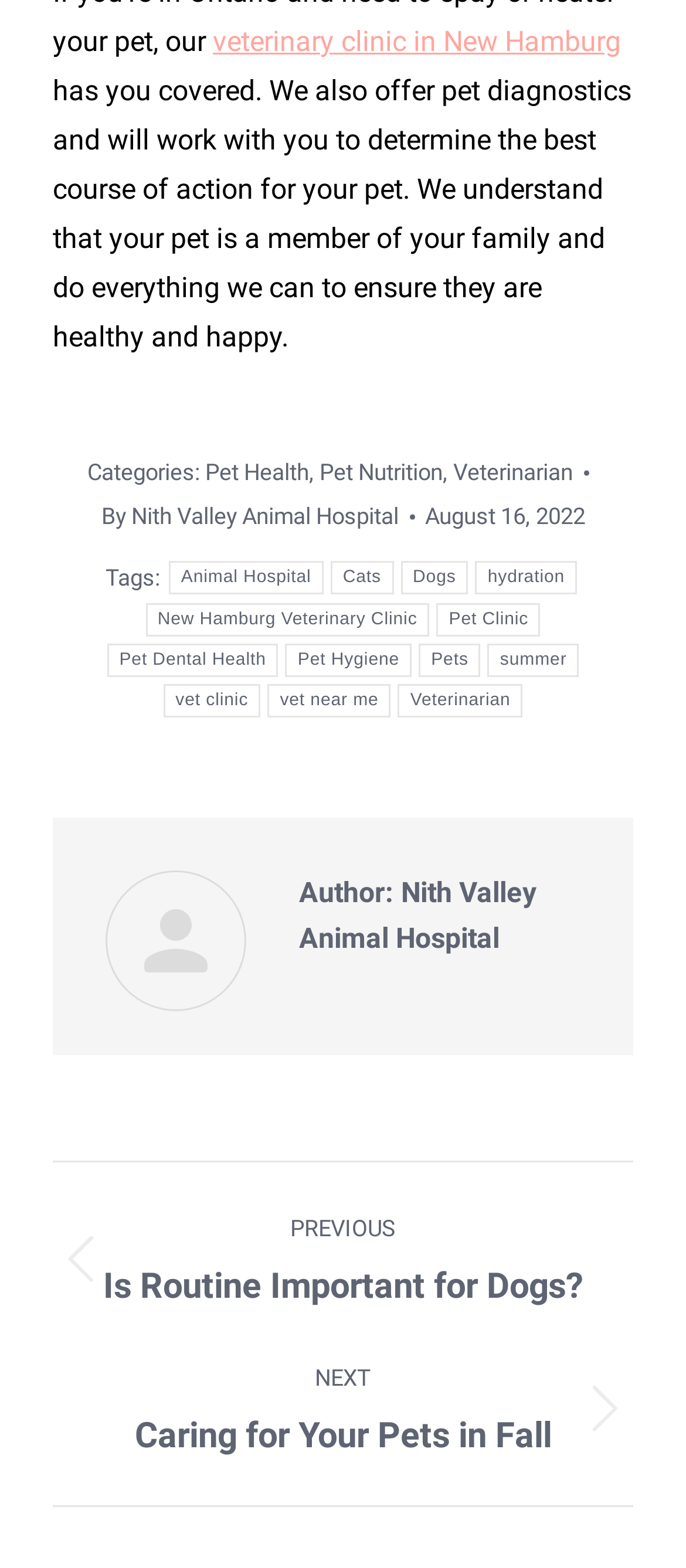Look at the image and write a detailed answer to the question: 
How many tags are listed on the webpage?

The answer can be found by looking at the tags listed on the webpage, which are 'Animal Hospital', 'Cats', 'Dogs', 'hydration', 'New Hamburg Veterinary Clinic', 'Pet Clinic', and 'summer'. These tags are listed as links next to the 'Tags:' text.